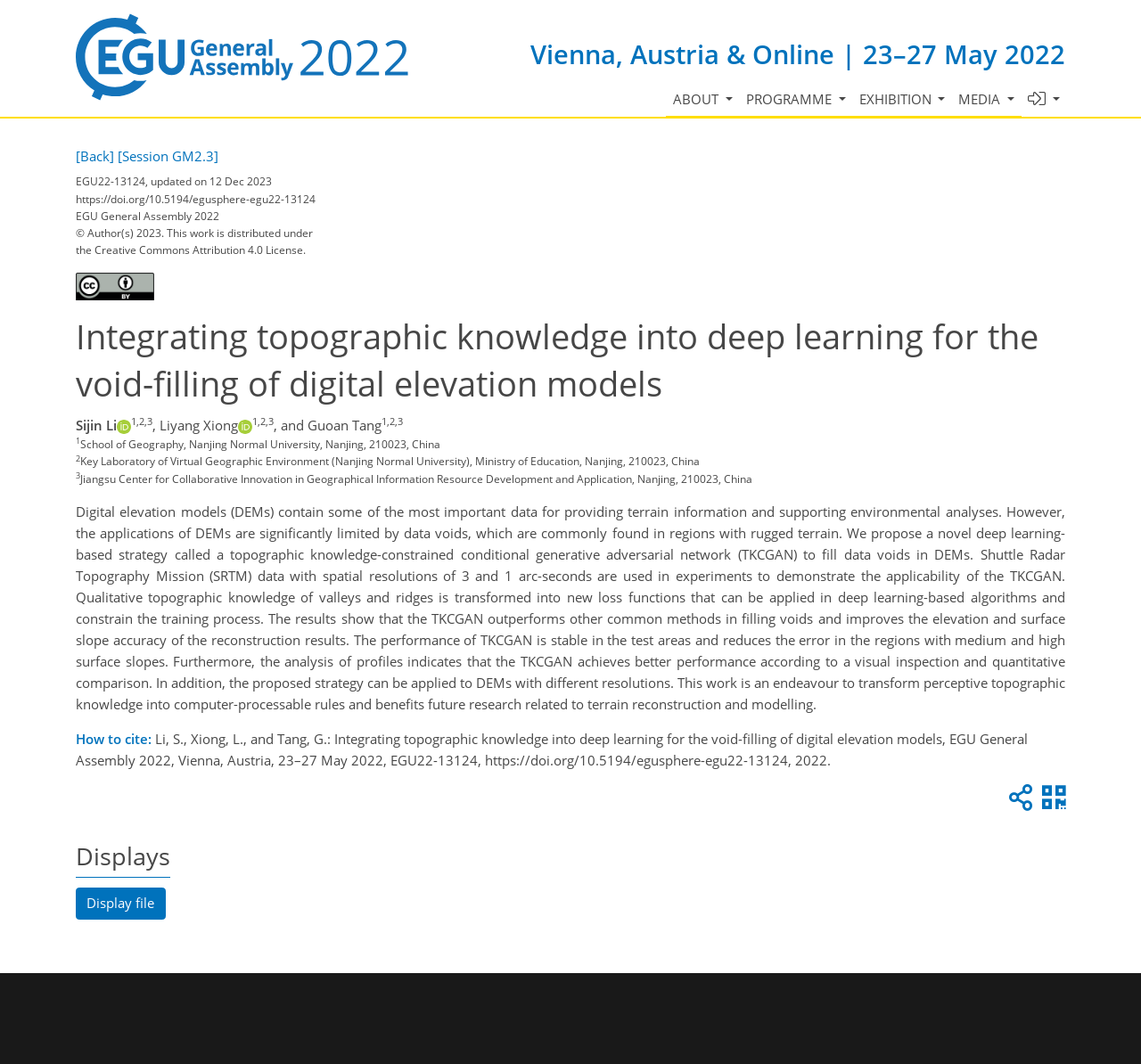Please extract the title of the webpage.

Integrating topographic knowledge into deep learning for the void-filling of digital elevation models